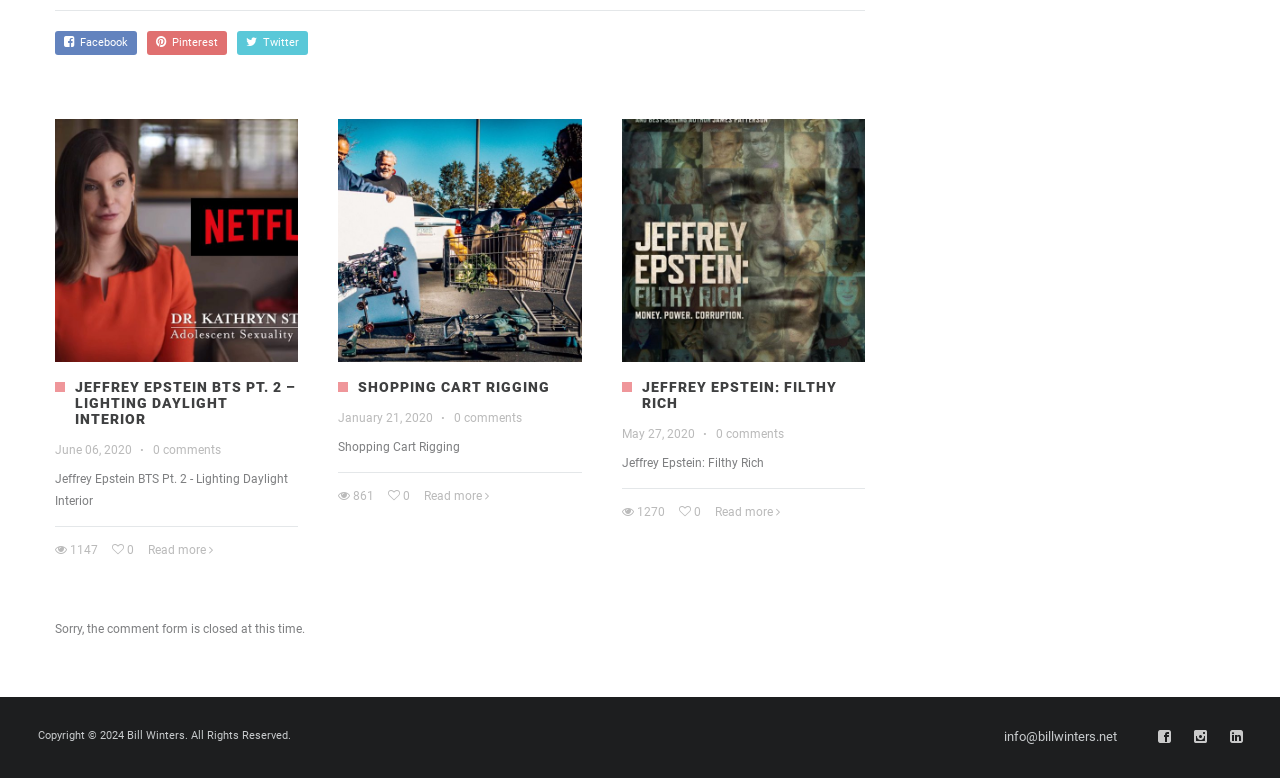Determine the bounding box coordinates of the clickable area required to perform the following instruction: "Contact via email". The coordinates should be represented as four float numbers between 0 and 1: [left, top, right, bottom].

[0.784, 0.937, 0.873, 0.956]